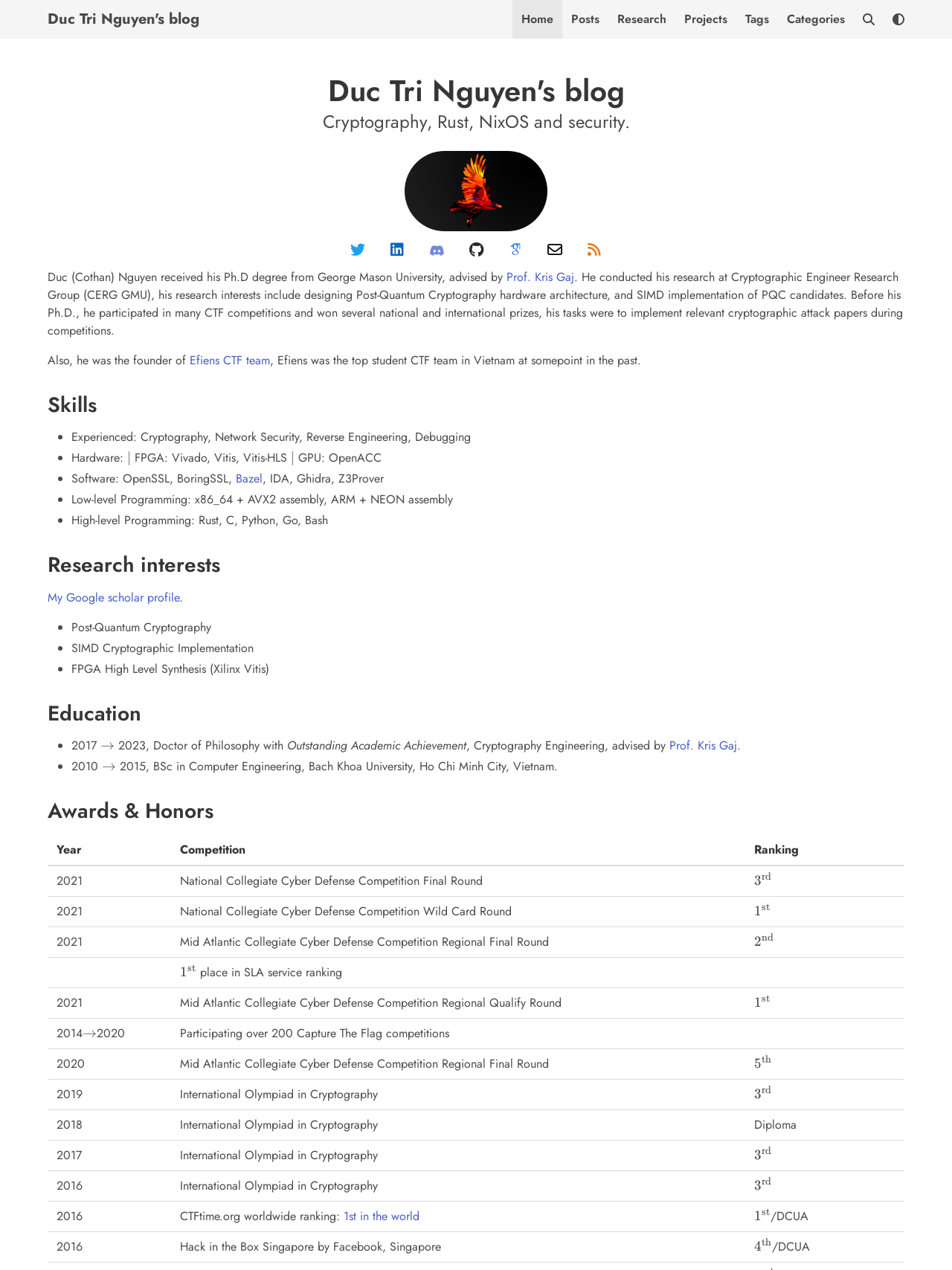Please pinpoint the bounding box coordinates for the region I should click to adhere to this instruction: "Share on Twitter".

None